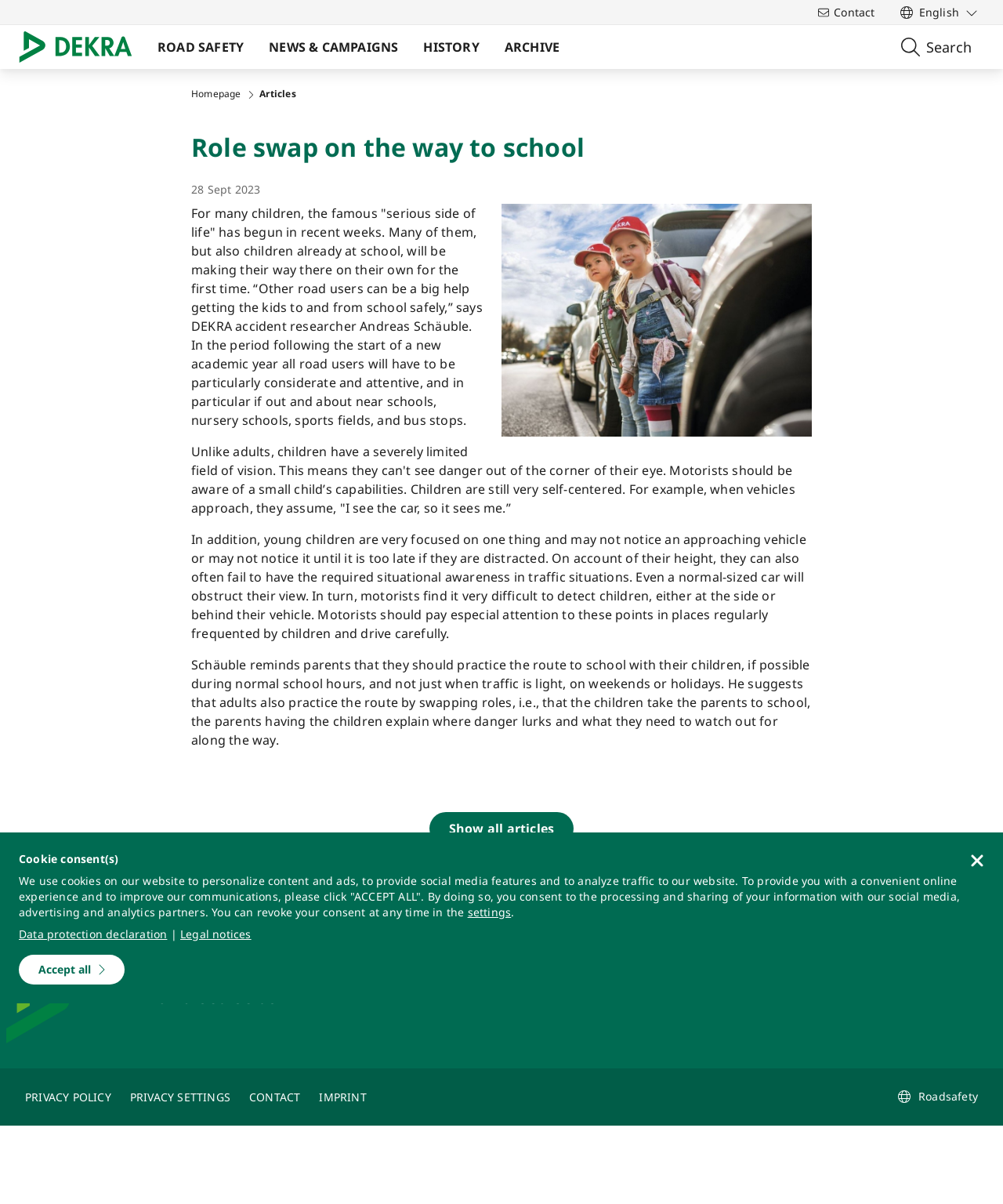What is the name of the organization mentioned in the article?
By examining the image, provide a one-word or phrase answer.

DEKRA